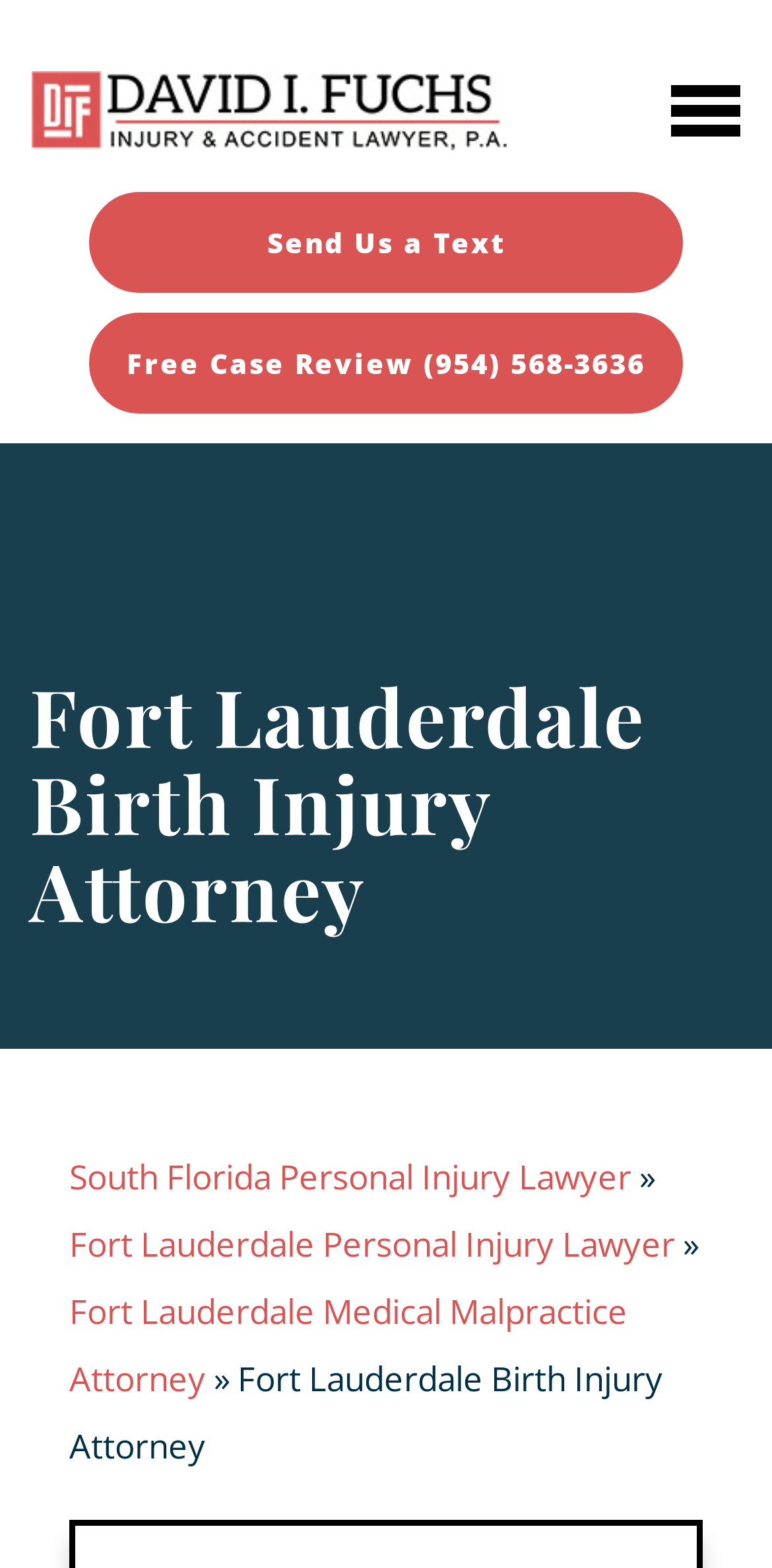Provide the bounding box coordinates of the HTML element described as: "Send Us a Text". The bounding box coordinates should be four float numbers between 0 and 1, i.e., [left, top, right, bottom].

[0.115, 0.122, 0.885, 0.187]